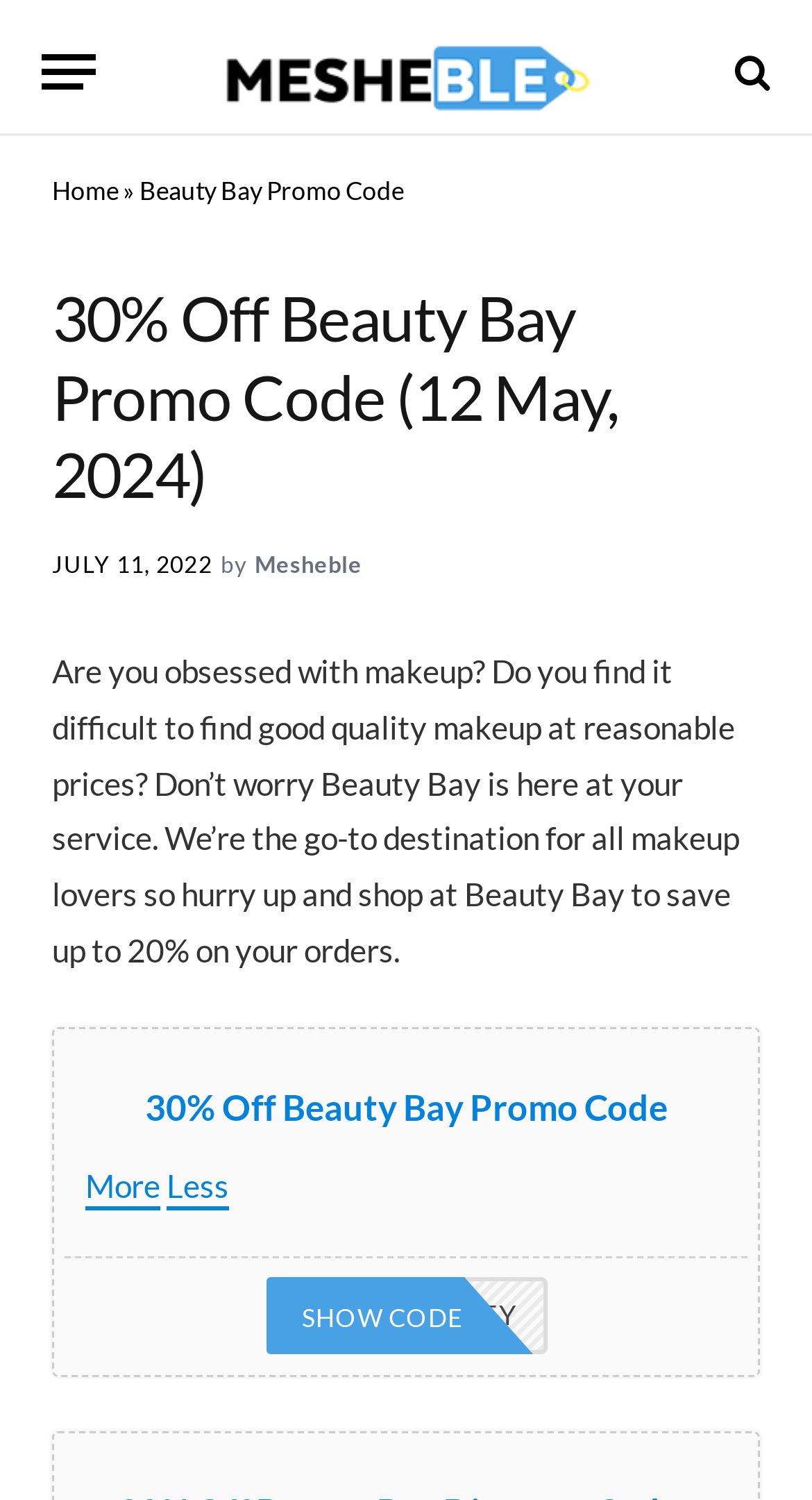Locate the primary heading on the webpage and return its text.

30% Off Beauty Bay Promo Code (12 May, 2024)